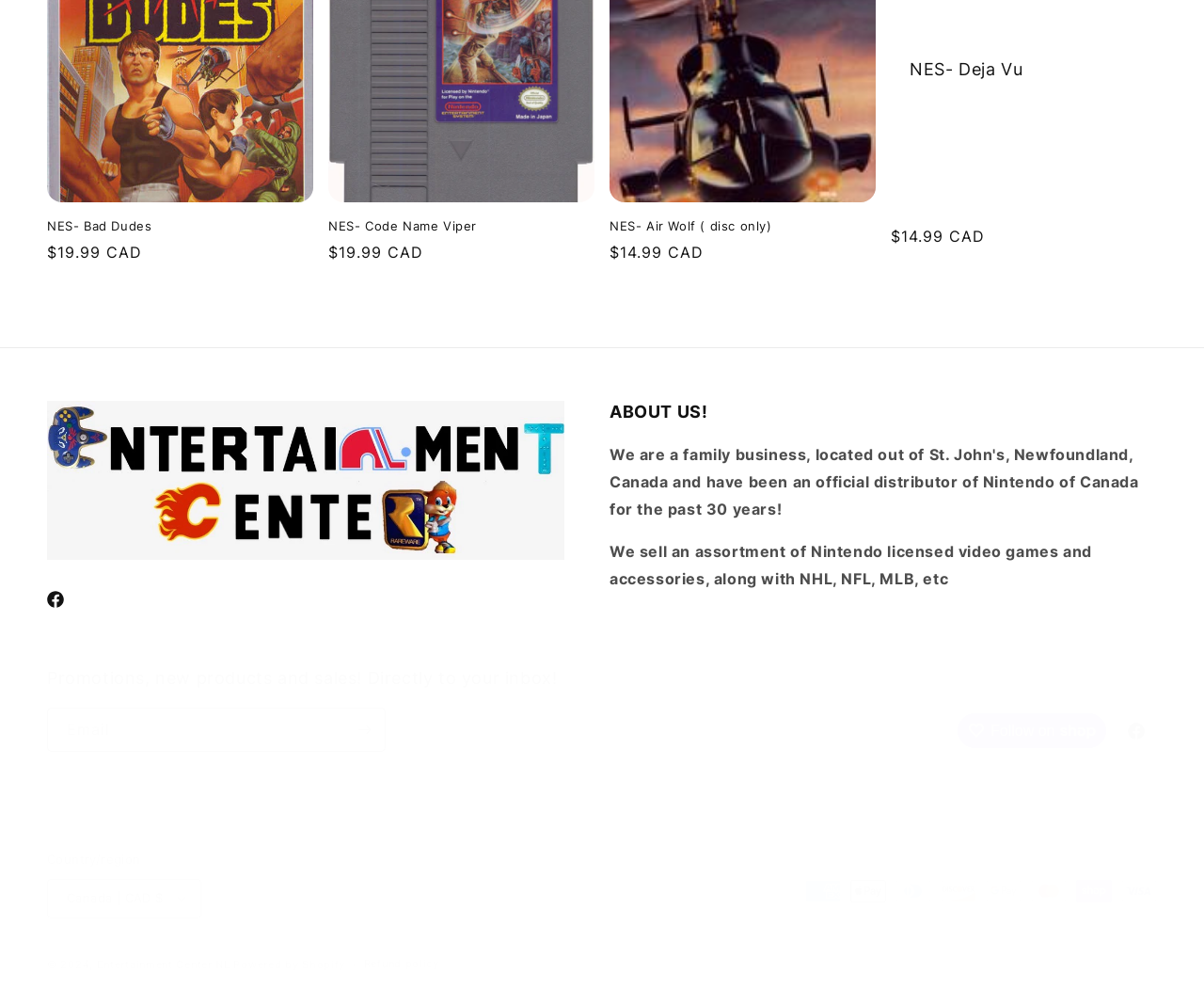Pinpoint the bounding box coordinates of the clickable area needed to execute the instruction: "Subscribe to the newsletter". The coordinates should be specified as four float numbers between 0 and 1, i.e., [left, top, right, bottom].

[0.285, 0.705, 0.32, 0.749]